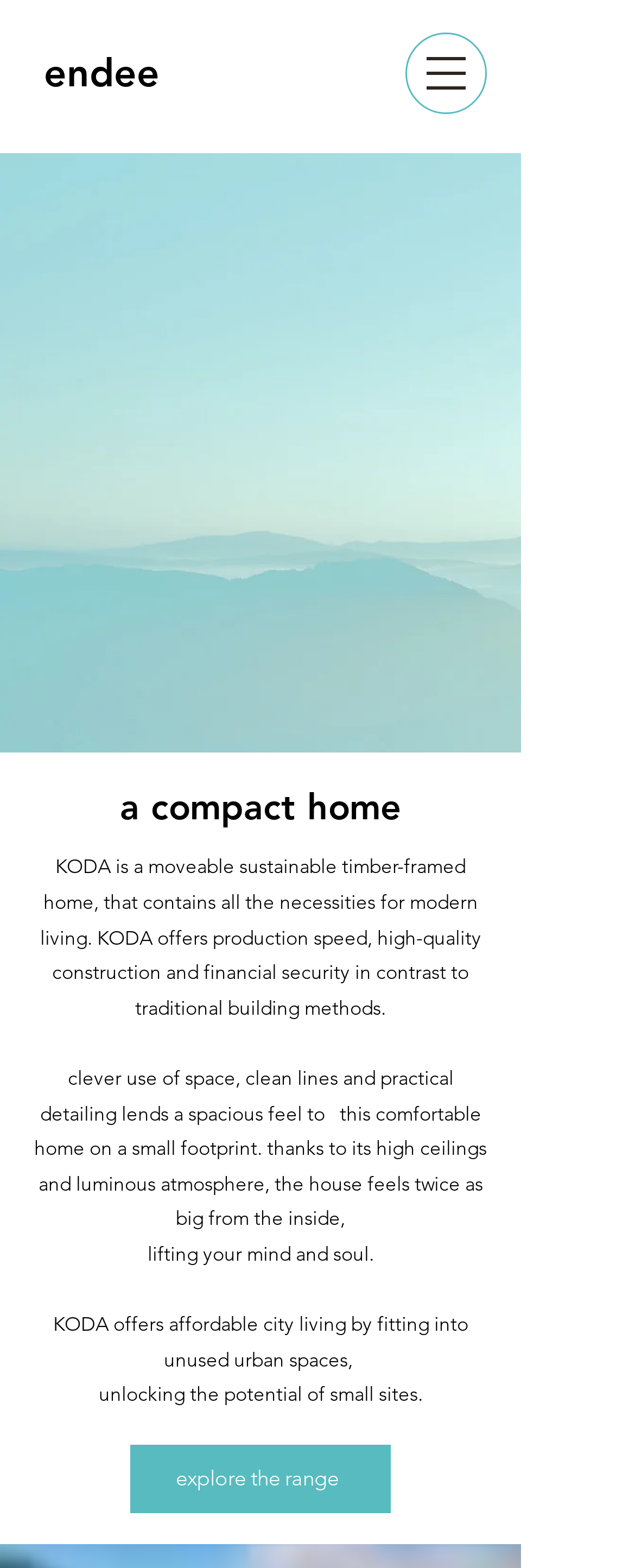What can be explored?
Please provide a detailed and comprehensive answer to the question.

What can be explored can be found in the link element 'explore the range' with bounding box coordinates [0.205, 0.921, 0.615, 0.965]. This element is a child of the root element and is likely to be a call-to-action that allows users to explore the range of KODA homes.